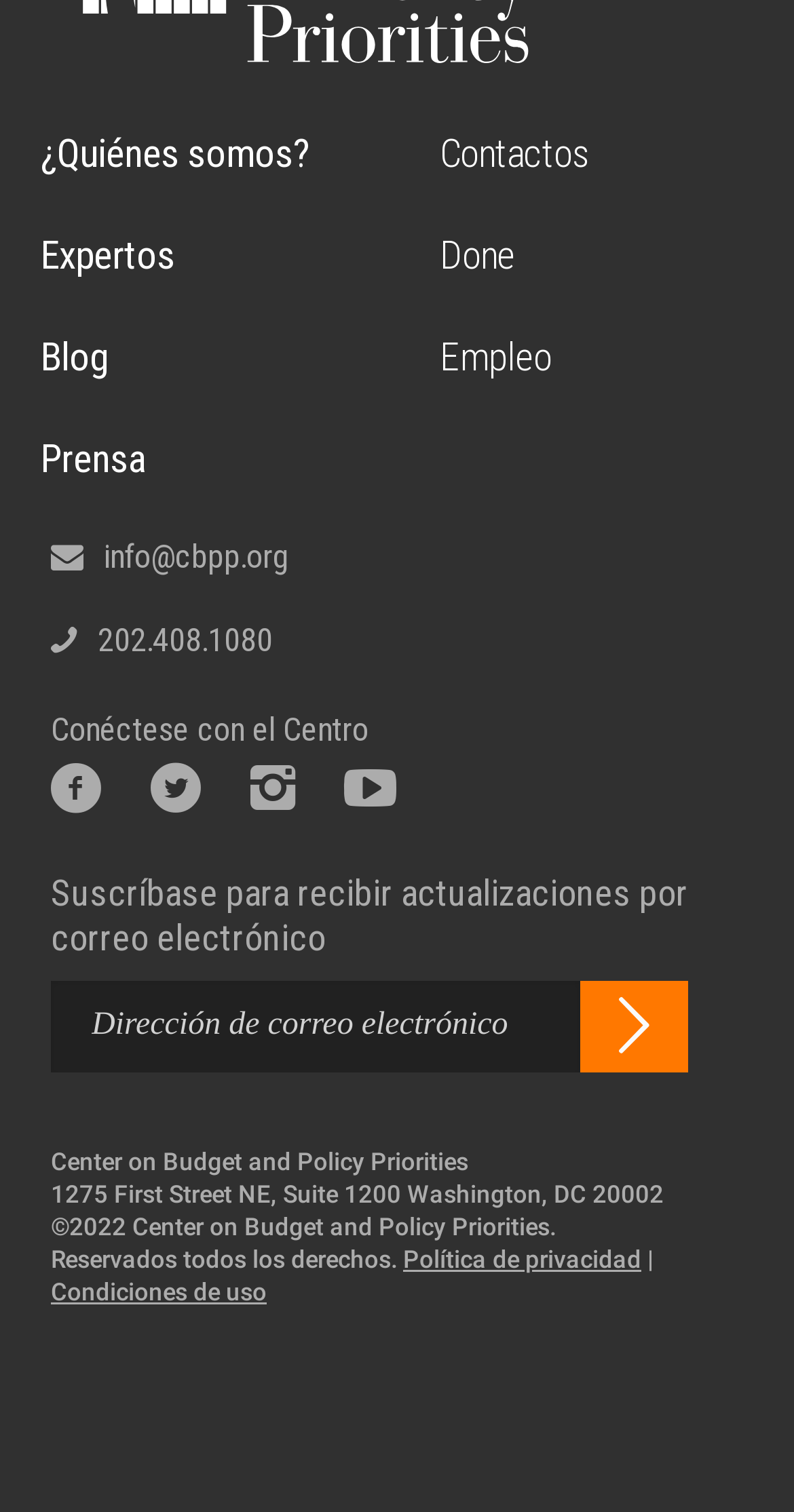Identify the bounding box coordinates of the clickable region required to complete the instruction: "Contact MiraCosta College". The coordinates should be given as four float numbers within the range of 0 and 1, i.e., [left, top, right, bottom].

None